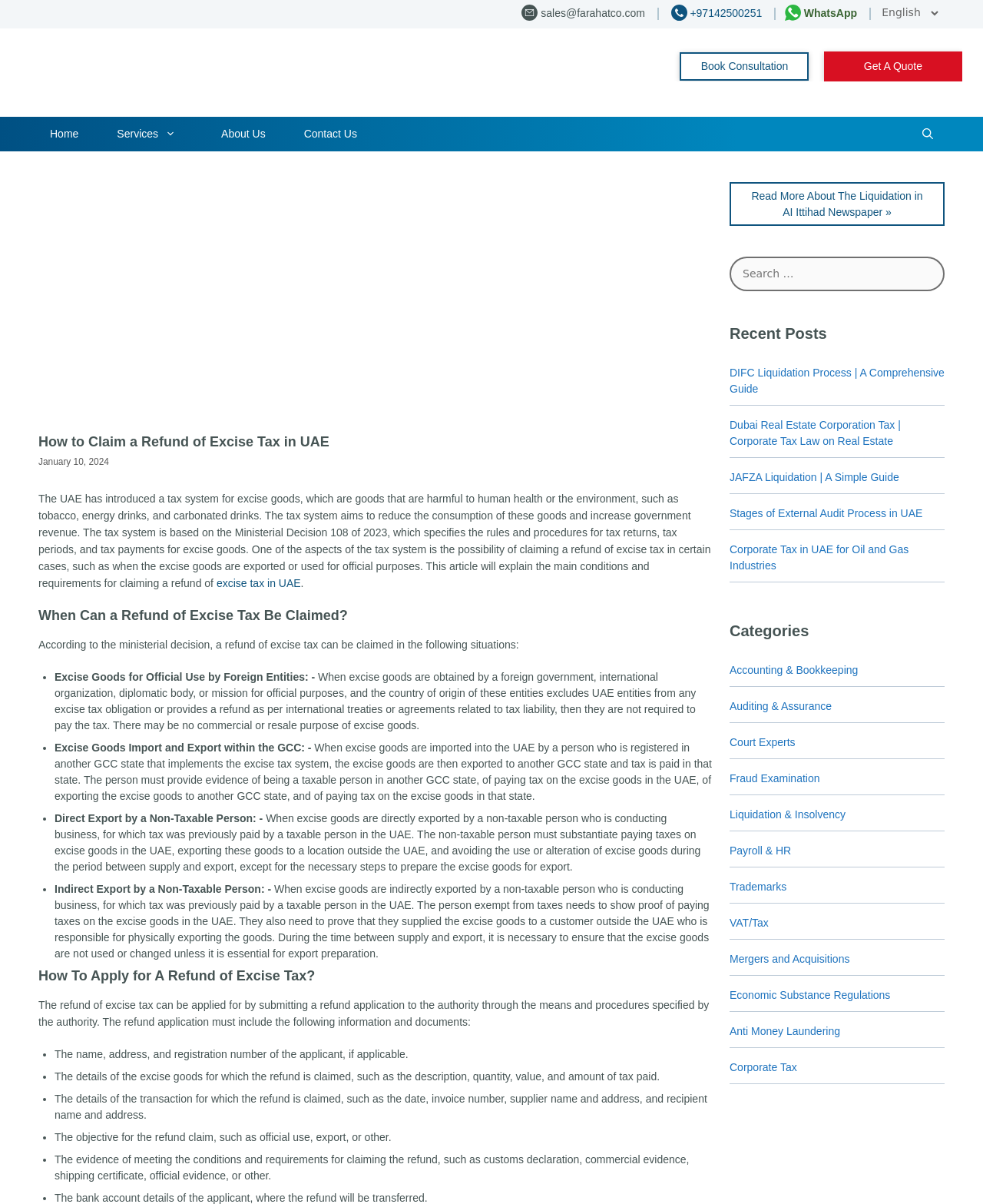Describe all the visual and textual components of the webpage comprehensively.

This webpage is about claiming excise tax refunds in the UAE for specific cases, such as when excise goods are exported or used for official purposes. 

At the top of the page, there is a banner with the title "How to Claim Excise Tax Refund in UAE?" and a navigation menu with links to "Home", "Services", and other categories. Below the banner, there are contact information links, including an email address, phone number, and WhatsApp link, accompanied by small images. 

On the left side of the page, there is a complementary section with two prominent links: "Book Consultation" and "Get A Quote". Above this section, there is a link to "Farahat Offices & Co – Top Audit Firms in Dubai" with an associated image.

The main content of the page is organized into several categories, including "Audit & Assurance", "Accounting", "Corporate Tax in UAE", "Tax", "Excise Tax UAE", "Value Added Tax", "Liquidation / Insolvency", and "Trademarks". Each category has multiple links to related services, such as "Approved Auditors", "Forensic Audit", "Internal Audit", and "External Audit" under "Audit & Assurance". 

At the bottom of the page, there is a link to "Court Expert UAE" with related services, including "Accountancy Court Expert" and "Court Services".